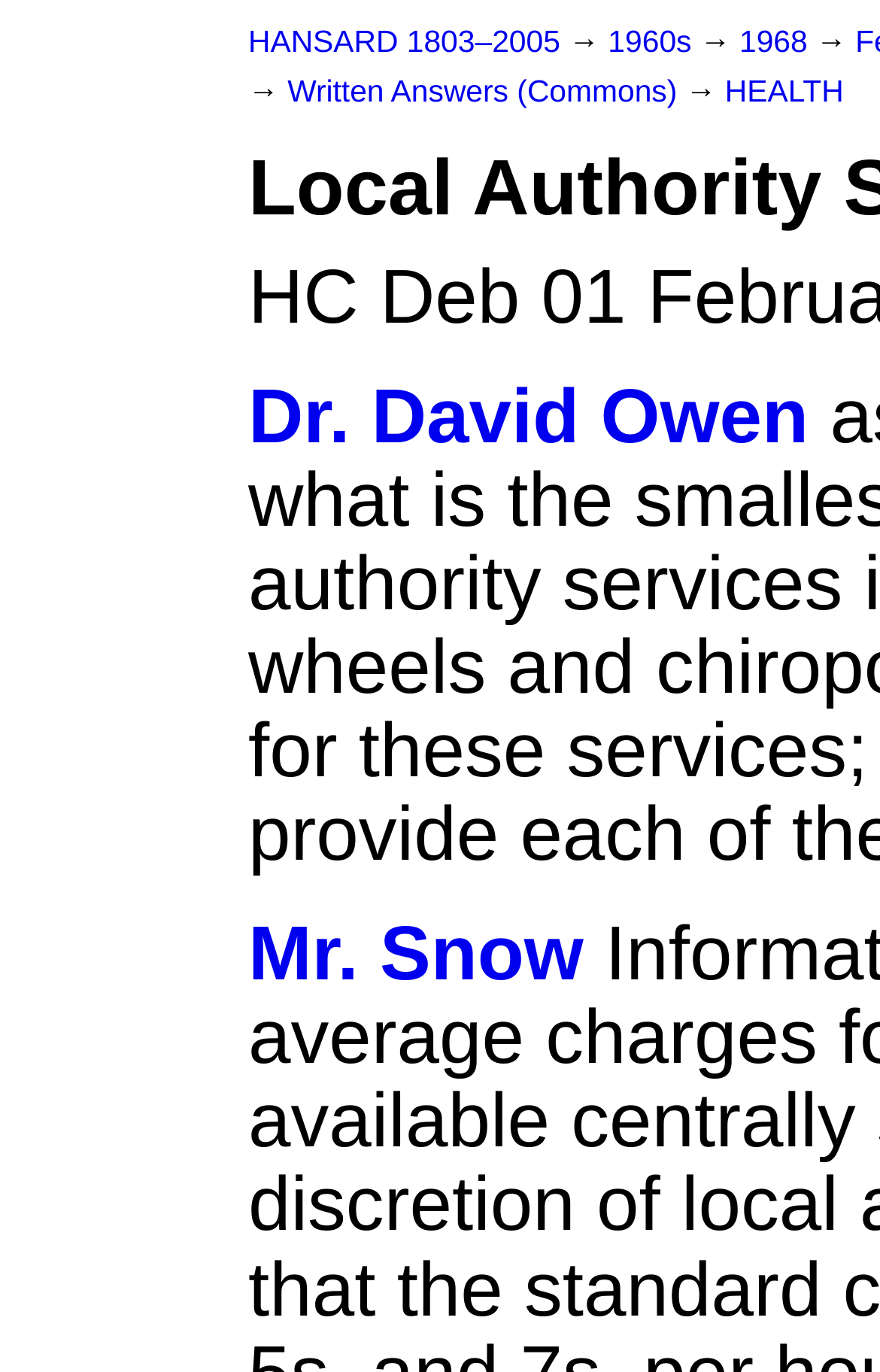Who is mentioned in the 'Written Answers (Commons)' section? Look at the image and give a one-word or short phrase answer.

Dr. David Owen